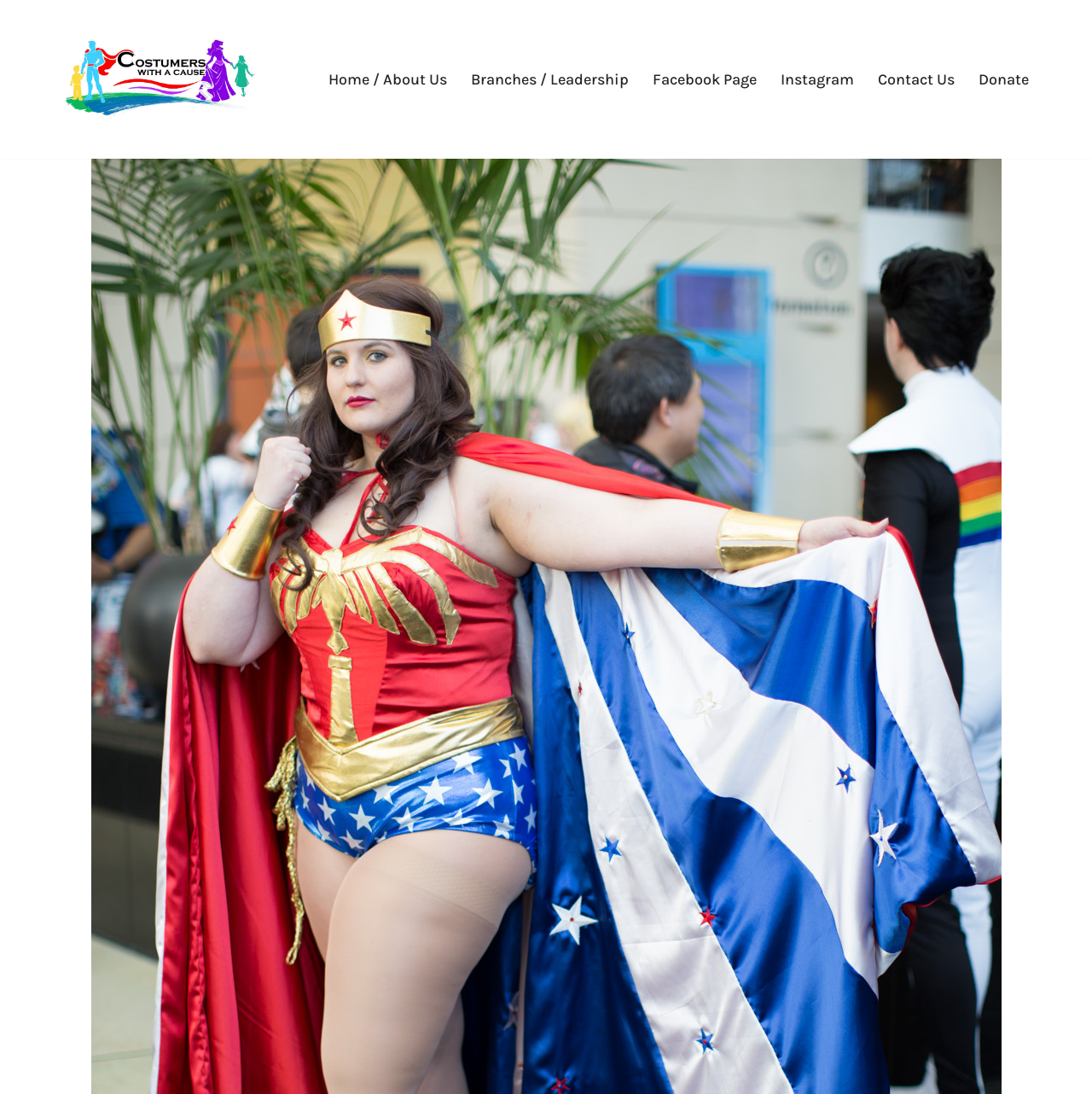Provide the bounding box coordinates of the section that needs to be clicked to accomplish the following instruction: "visit costumers with a cause website."

[0.055, 0.014, 0.244, 0.131]